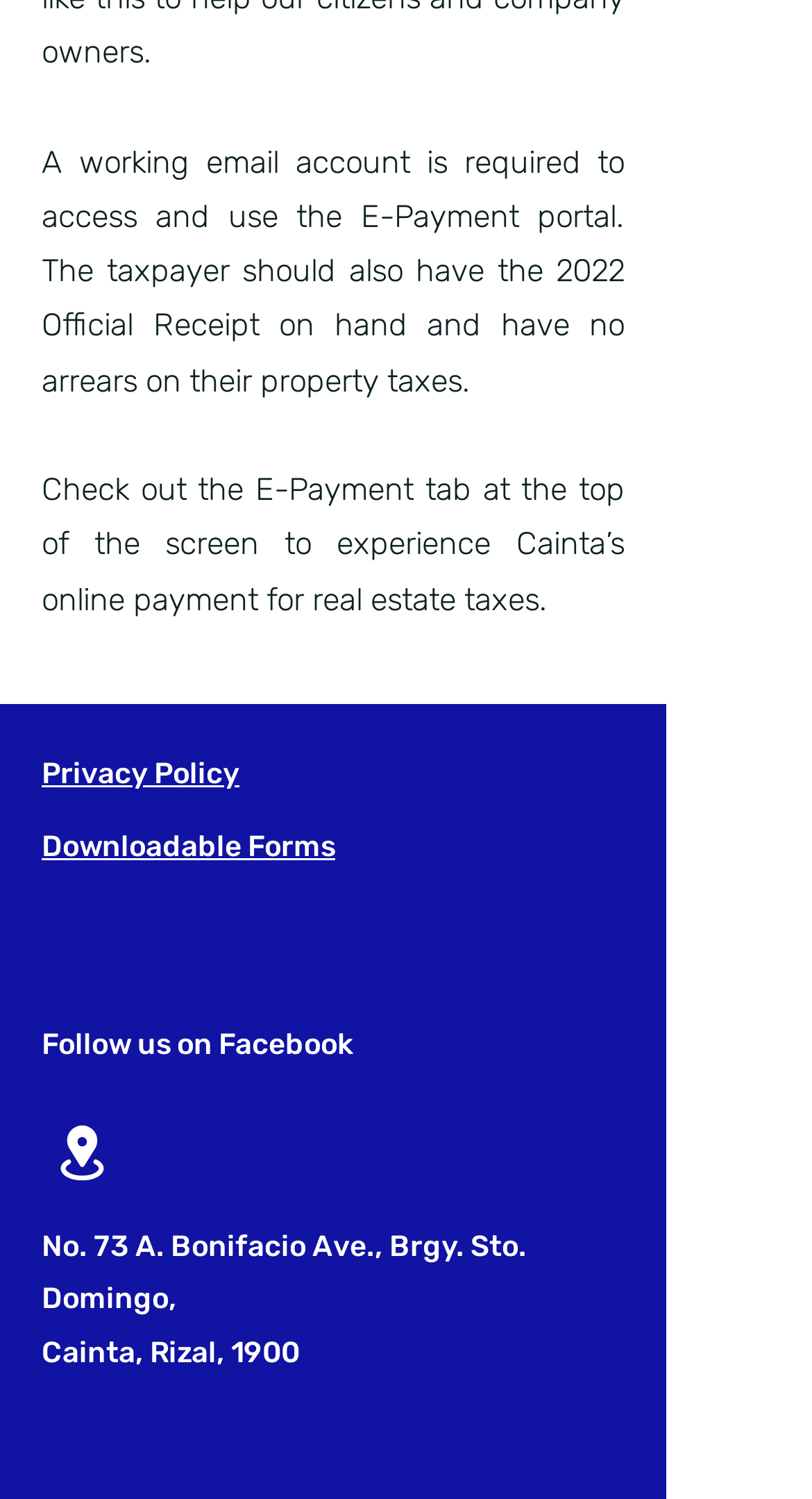Answer briefly with one word or phrase:
What social media platform is mentioned on the webpage?

Facebook